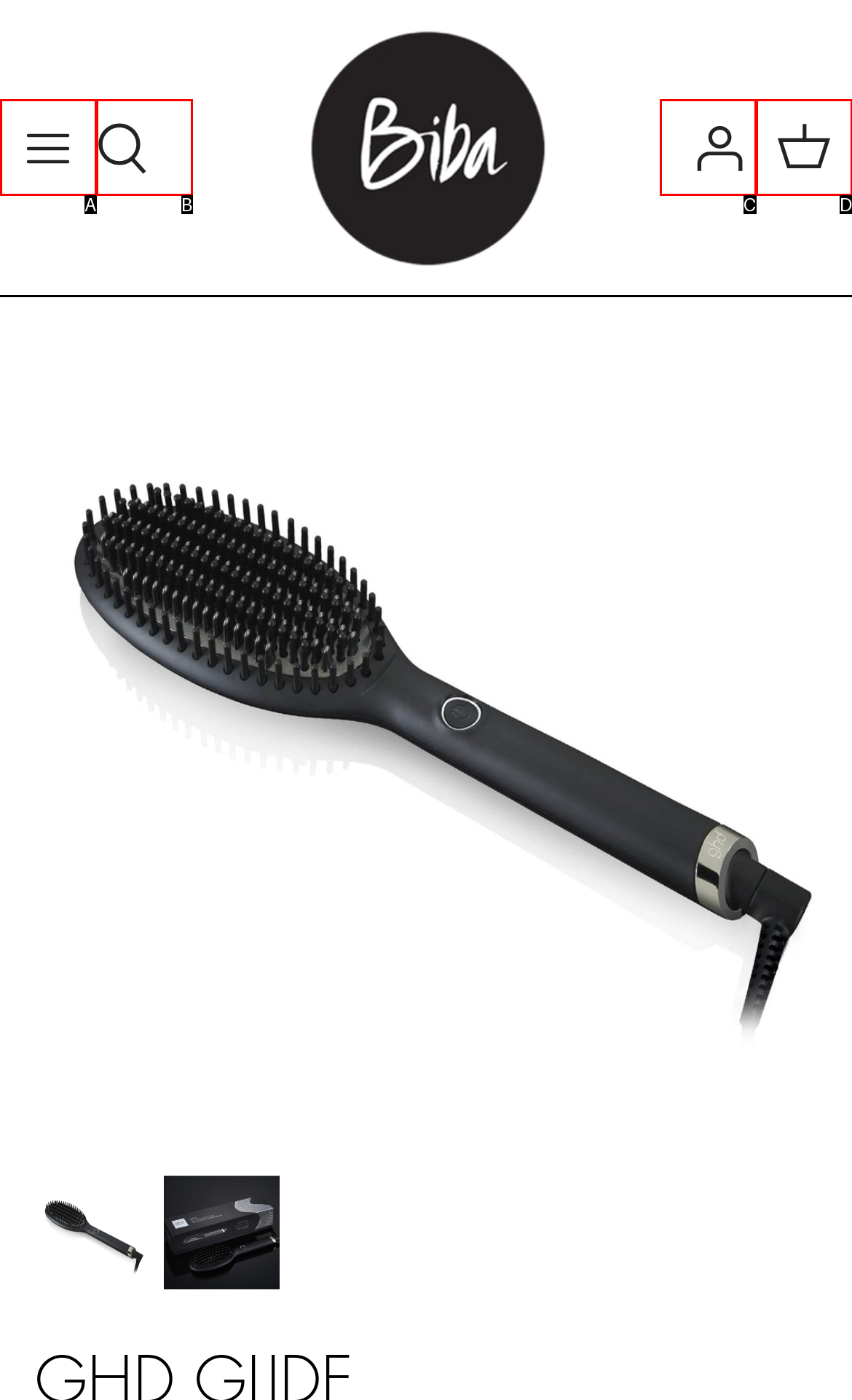Using the description: Cart, find the HTML element that matches it. Answer with the letter of the chosen option.

D